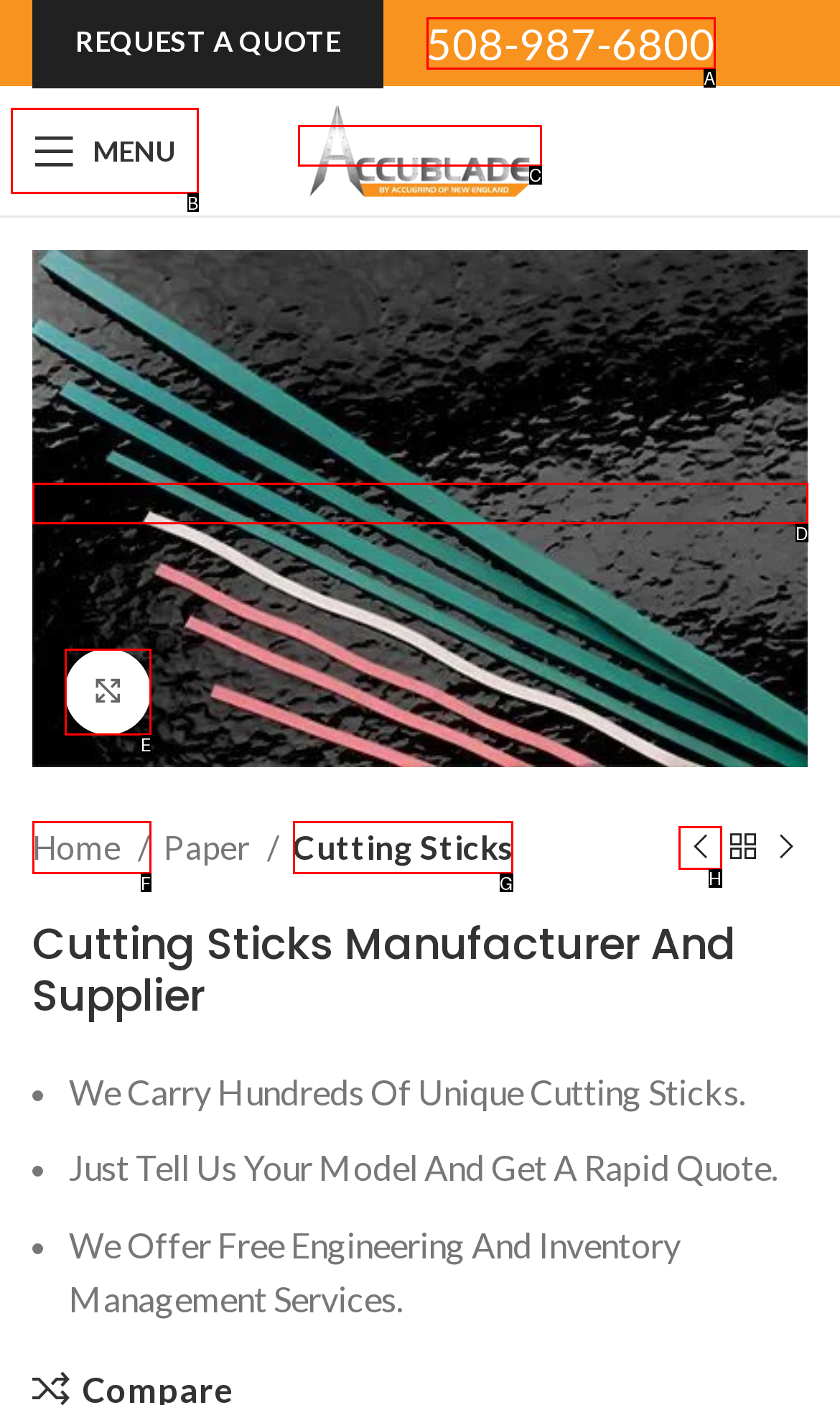Choose the correct UI element to click for this task: Open the mobile menu Answer using the letter from the given choices.

B